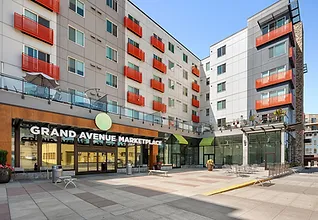What is the name of the mixed-use development?
Can you provide an in-depth and detailed response to the question?

The bold signage in the image prominently displays the name 'GRAND AVENUE MARKETPLACE', which is the name of the mixed-use development featuring residential and commercial spaces.